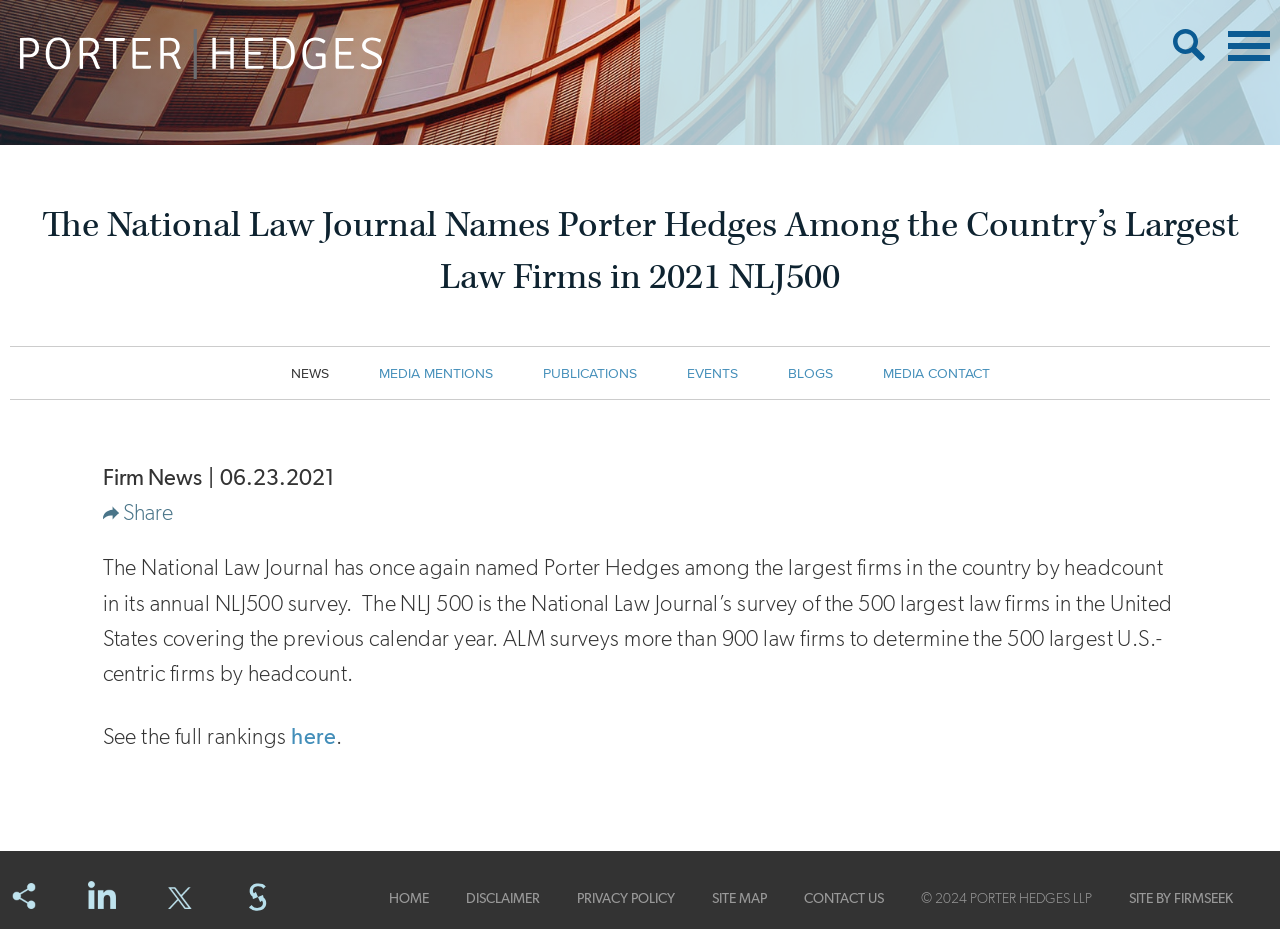Determine the bounding box for the described UI element: "Virtual TV".

None